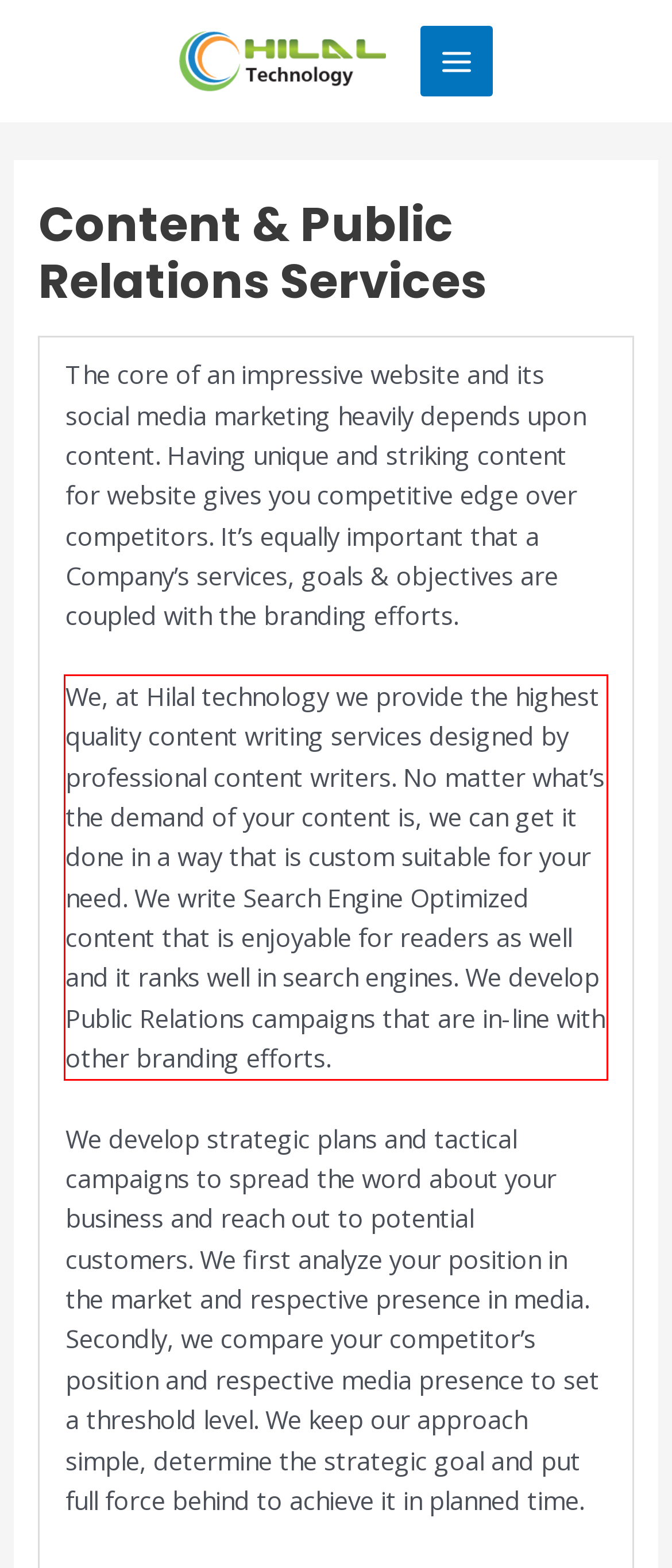You are looking at a screenshot of a webpage with a red rectangle bounding box. Use OCR to identify and extract the text content found inside this red bounding box.

We, at Hilal technology we provide the highest quality content writing services designed by professional content writers. No matter what’s the demand of your content is, we can get it done in a way that is custom suitable for your need. We write Search Engine Optimized content that is enjoyable for readers as well and it ranks well in search engines. We develop Public Relations campaigns that are in-line with other branding efforts.